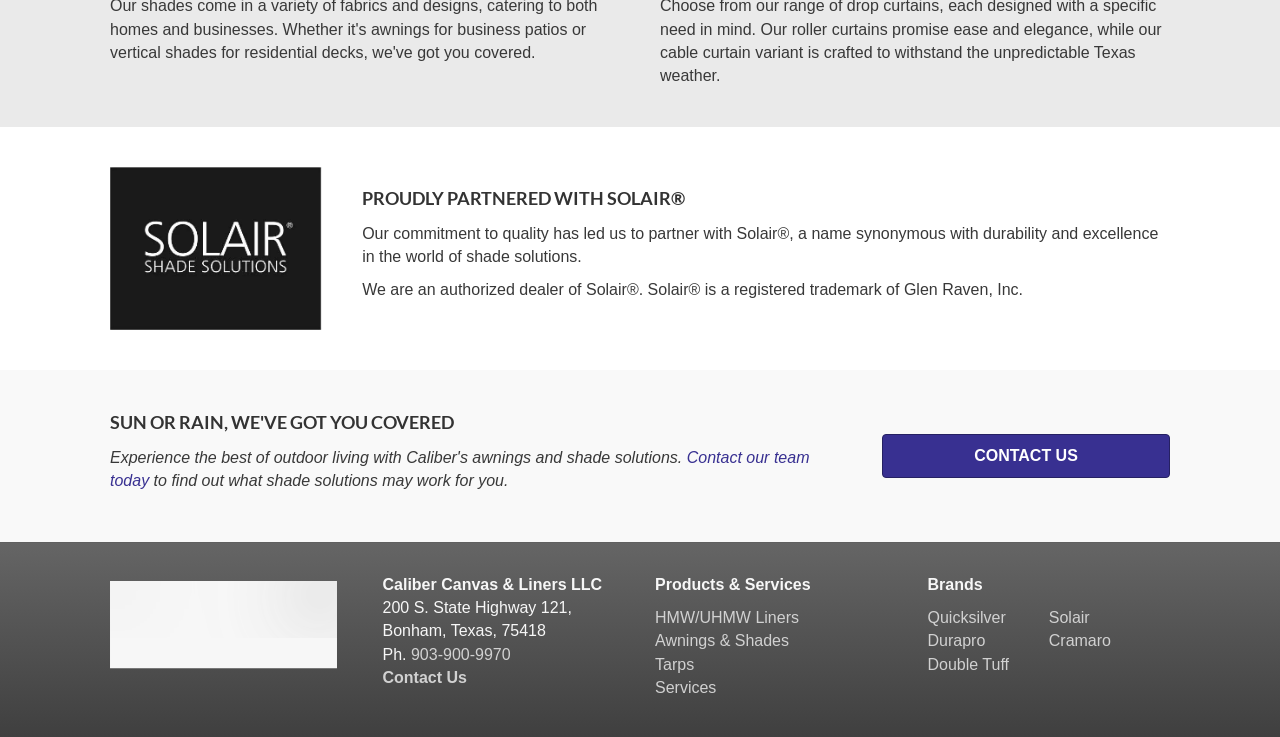Please identify the bounding box coordinates of where to click in order to follow the instruction: "Click the '903-900-9970' link".

[0.321, 0.876, 0.399, 0.899]